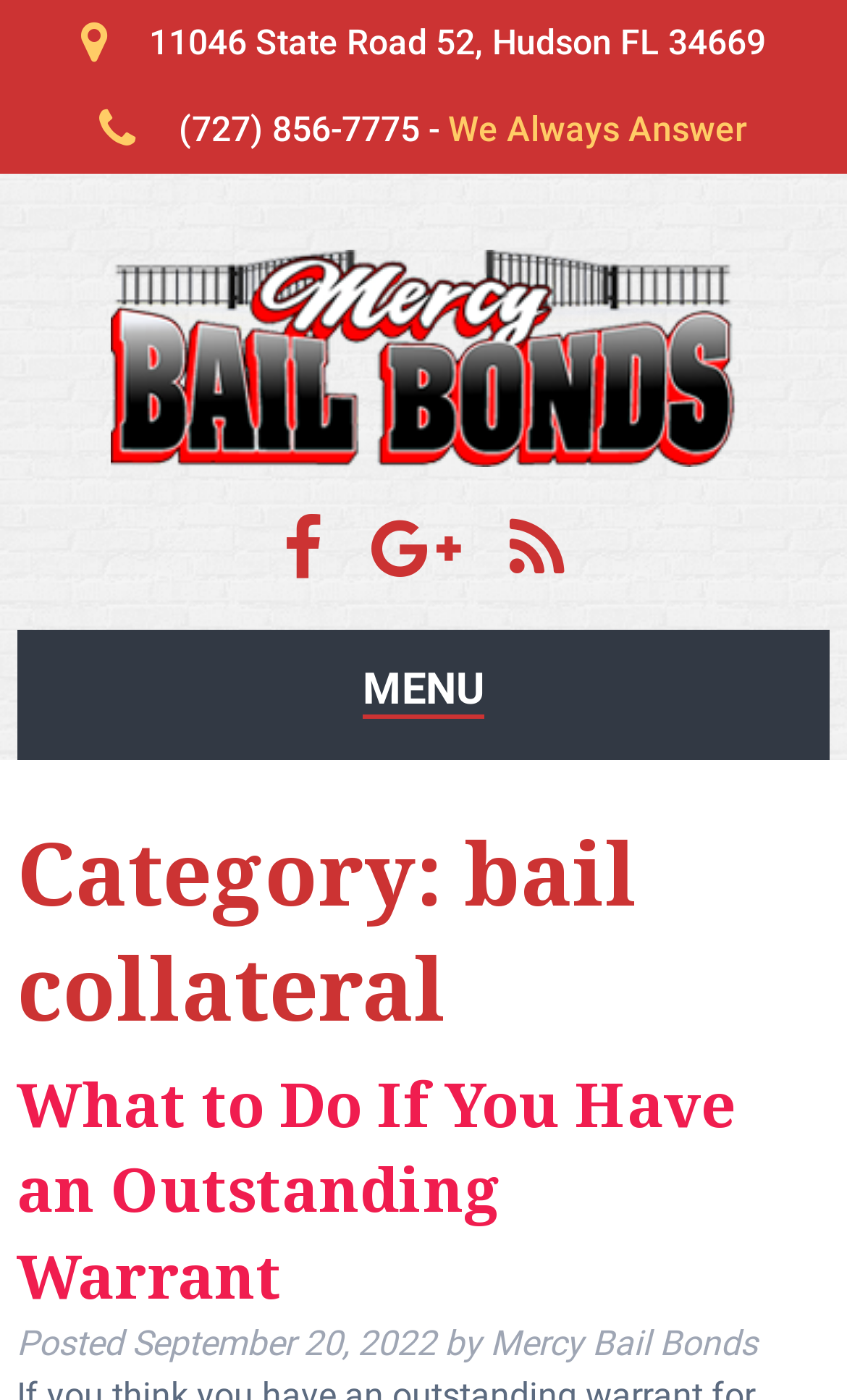What is the title of the latest article?
Refer to the image and offer an in-depth and detailed answer to the question.

I found the title of the latest article by looking at the heading element with the text 'What to Do If You Have an Outstanding Warrant' which is located in the main content area of the page.